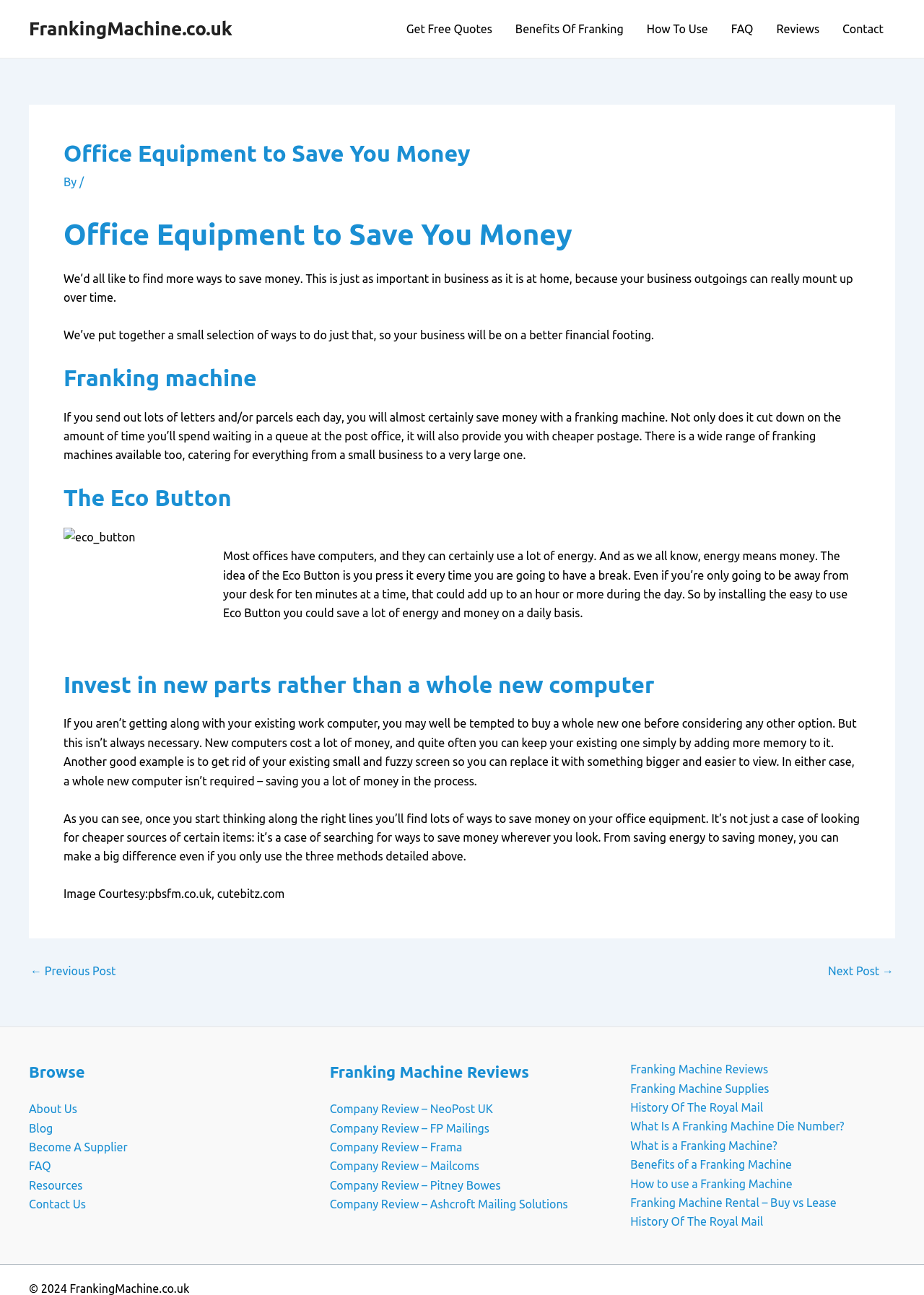Specify the bounding box coordinates of the element's area that should be clicked to execute the given instruction: "Check out 'Franking Machine Reviews'". The coordinates should be four float numbers between 0 and 1, i.e., [left, top, right, bottom].

[0.357, 0.818, 0.643, 0.837]